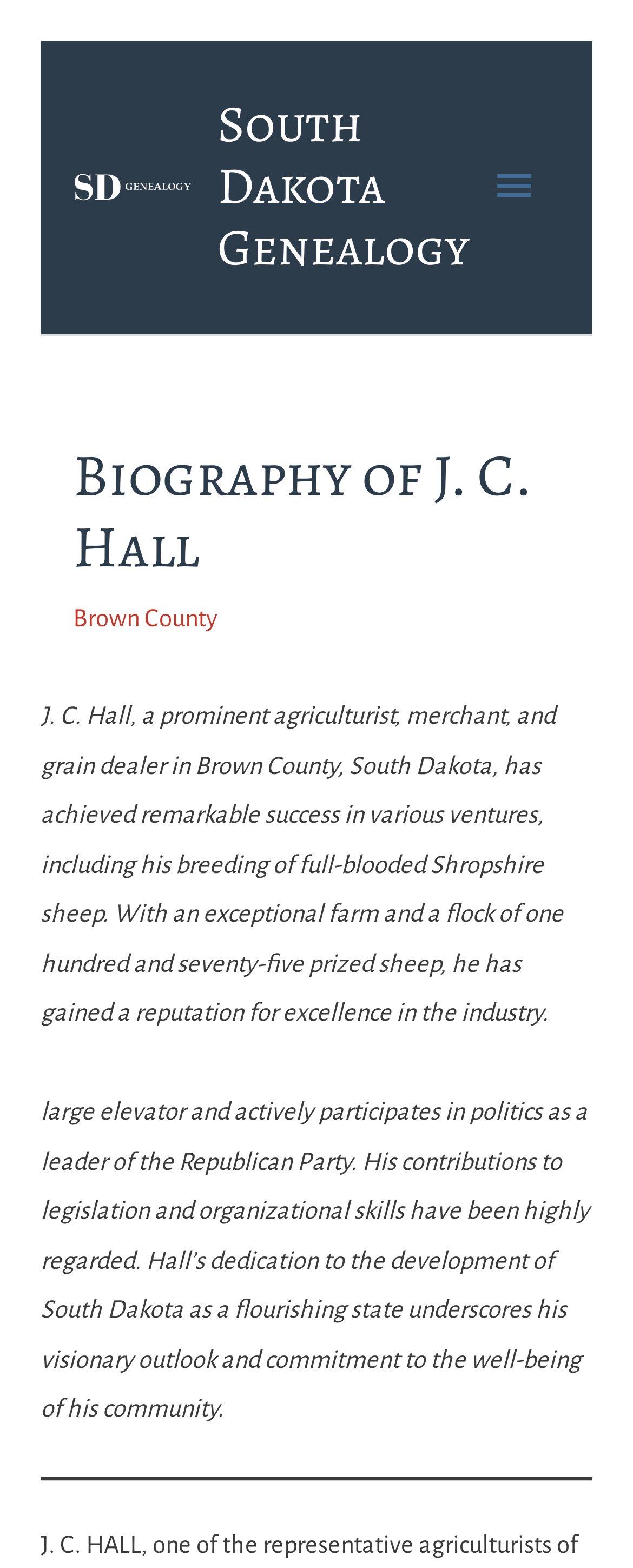Please provide a comprehensive answer to the question below using the information from the image: What is the bounding box coordinate of the region describing J. C. Hall's biography?

The region describing J. C. Hall's biography is a StaticText element with the given bounding box coordinates, which indicates its position on the webpage.